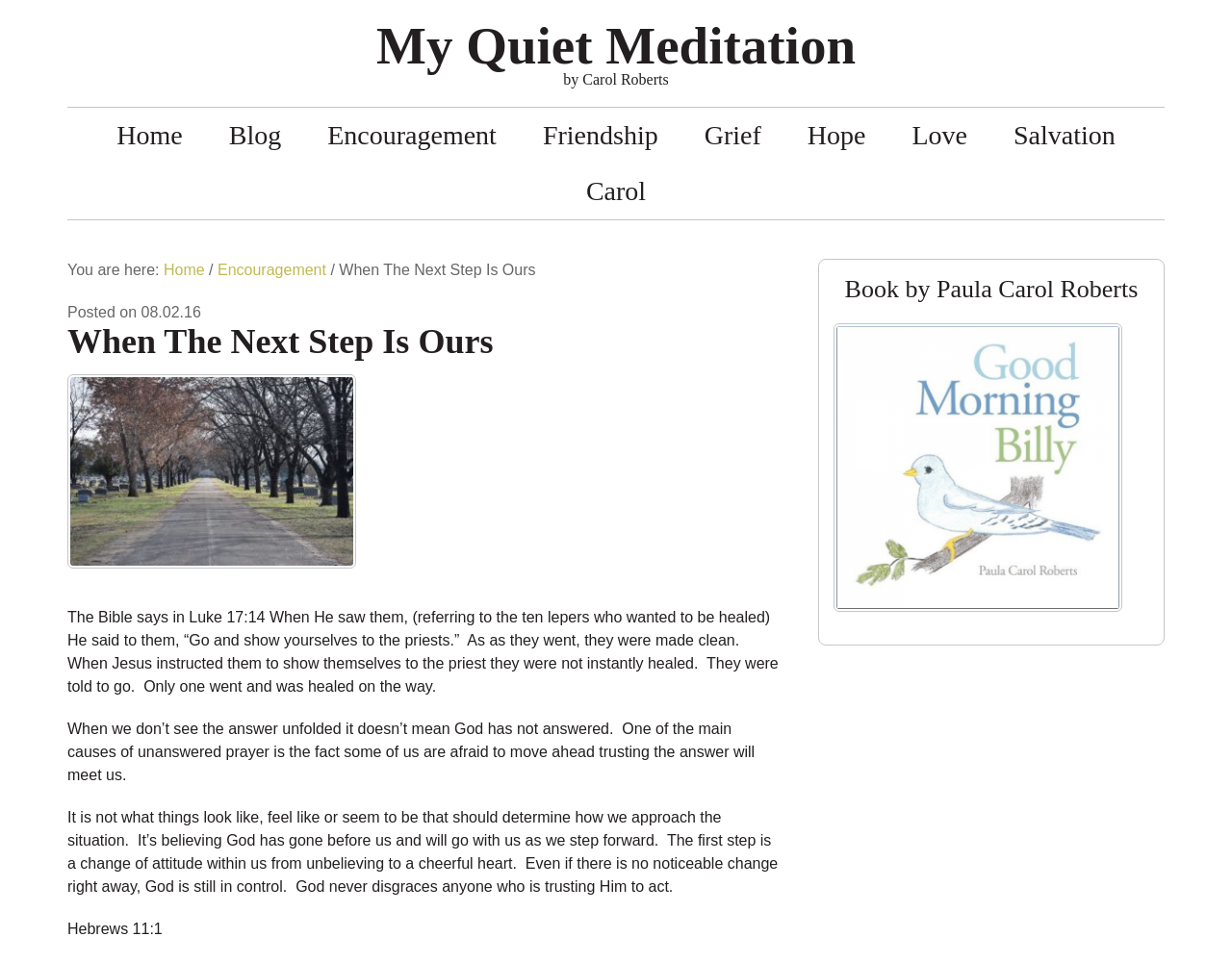Pinpoint the bounding box coordinates of the clickable area necessary to execute the following instruction: "Click on the 'Good Morning Billy' book link". The coordinates should be given as four float numbers between 0 and 1, namely [left, top, right, bottom].

[0.677, 0.634, 0.911, 0.651]